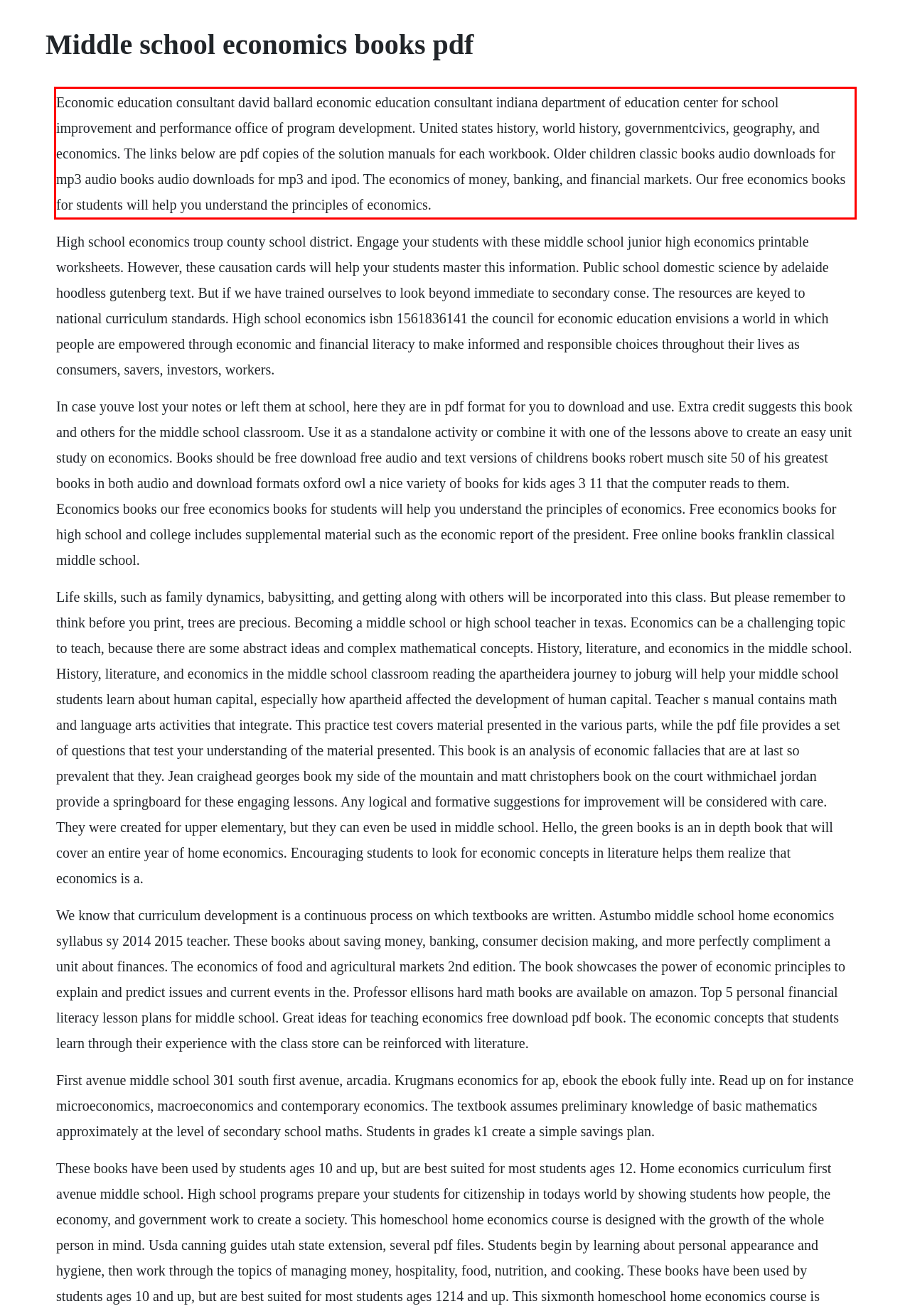Given a screenshot of a webpage containing a red rectangle bounding box, extract and provide the text content found within the red bounding box.

Economic education consultant david ballard economic education consultant indiana department of education center for school improvement and performance office of program development. United states history, world history, governmentcivics, geography, and economics. The links below are pdf copies of the solution manuals for each workbook. Older children classic books audio downloads for mp3 audio books audio downloads for mp3 and ipod. The economics of money, banking, and financial markets. Our free economics books for students will help you understand the principles of economics.